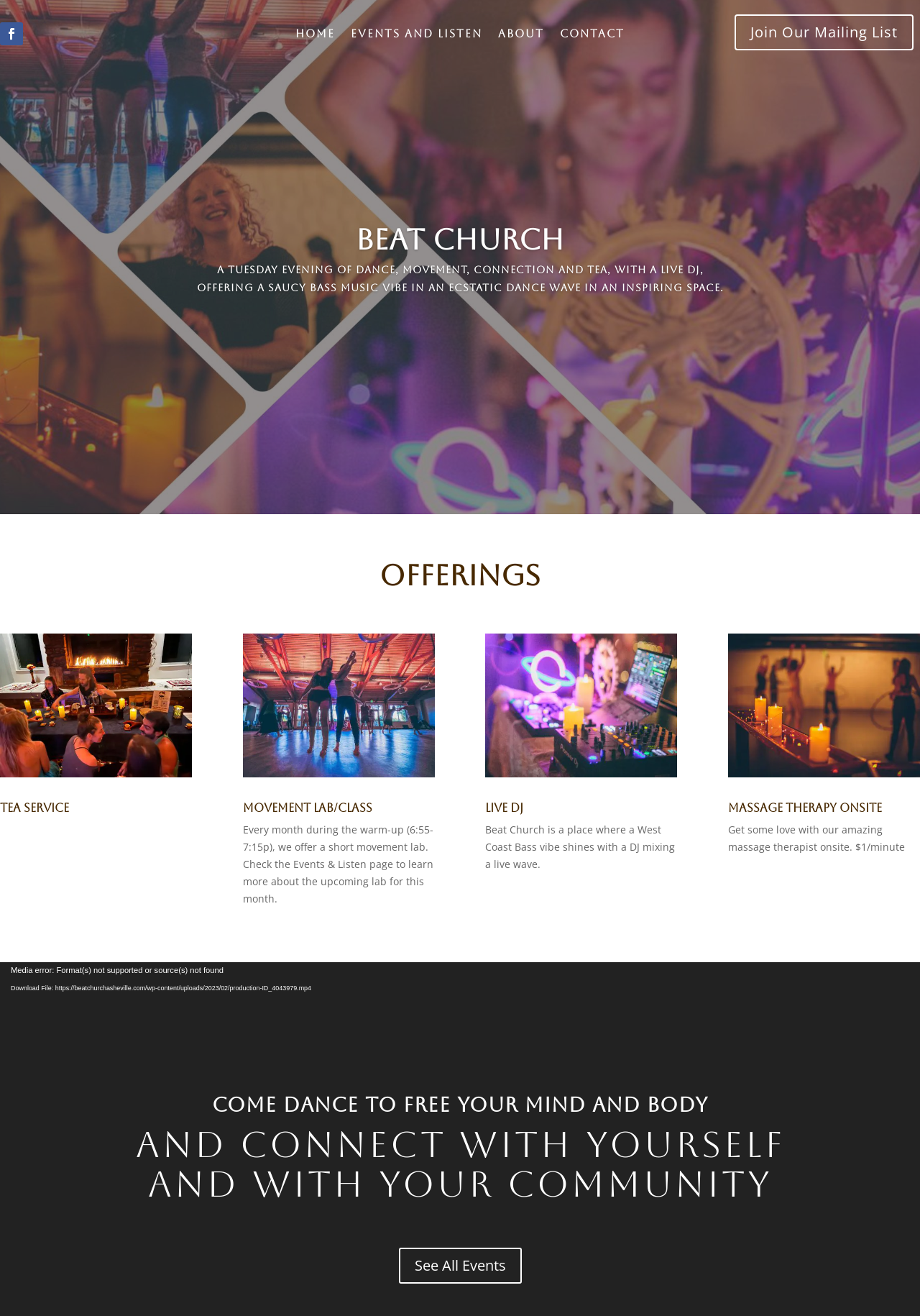How can I learn more about upcoming events?
Look at the image and answer the question using a single word or phrase.

Check the Events & Listen page